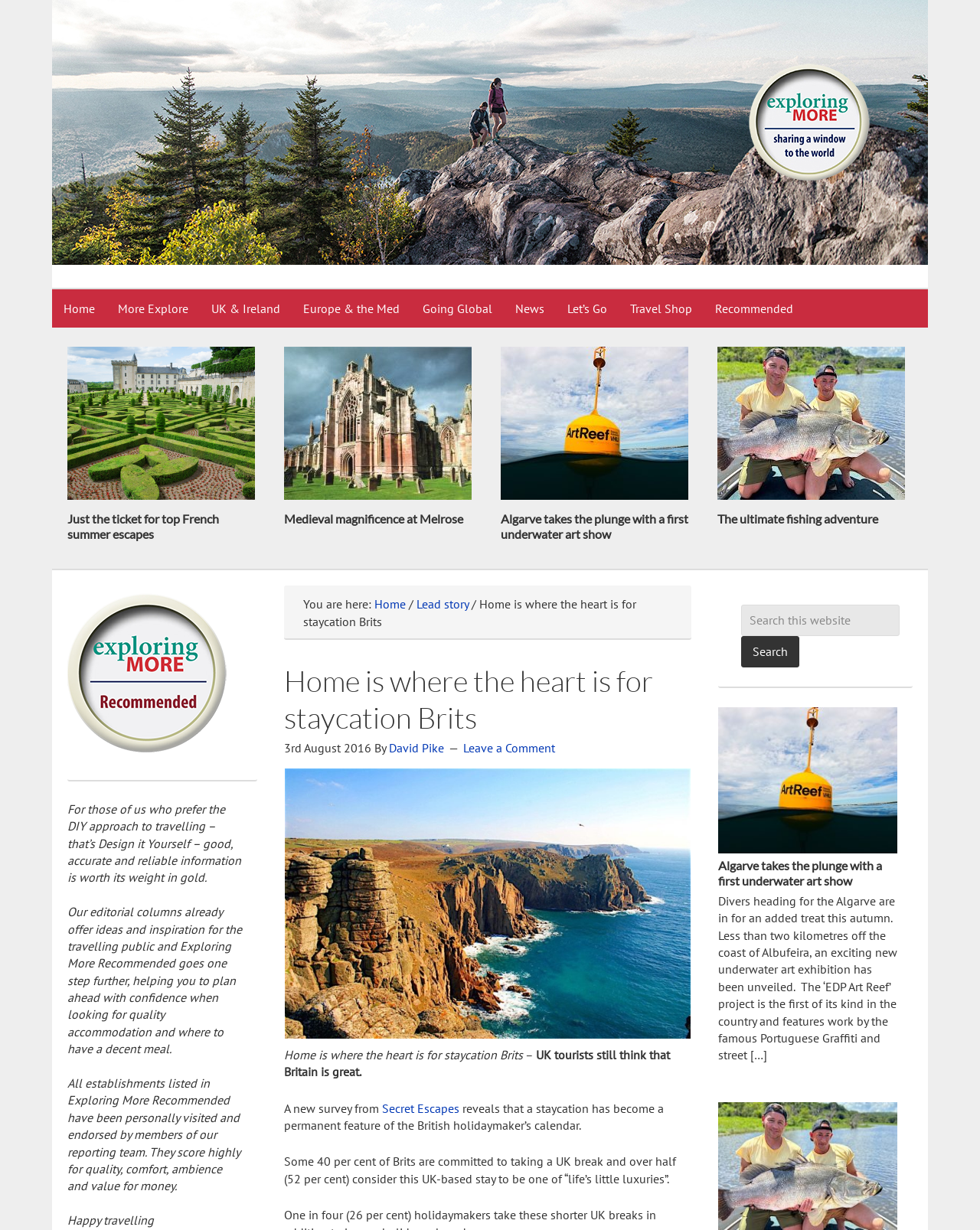What is the name of the underwater art exhibition mentioned in the article?
Can you offer a detailed and complete answer to this question?

The article mentions an underwater art exhibition called 'EDP Art Reef' project, which is the first of its kind in the country and features work by the famous Portuguese Graffiti and street artists.